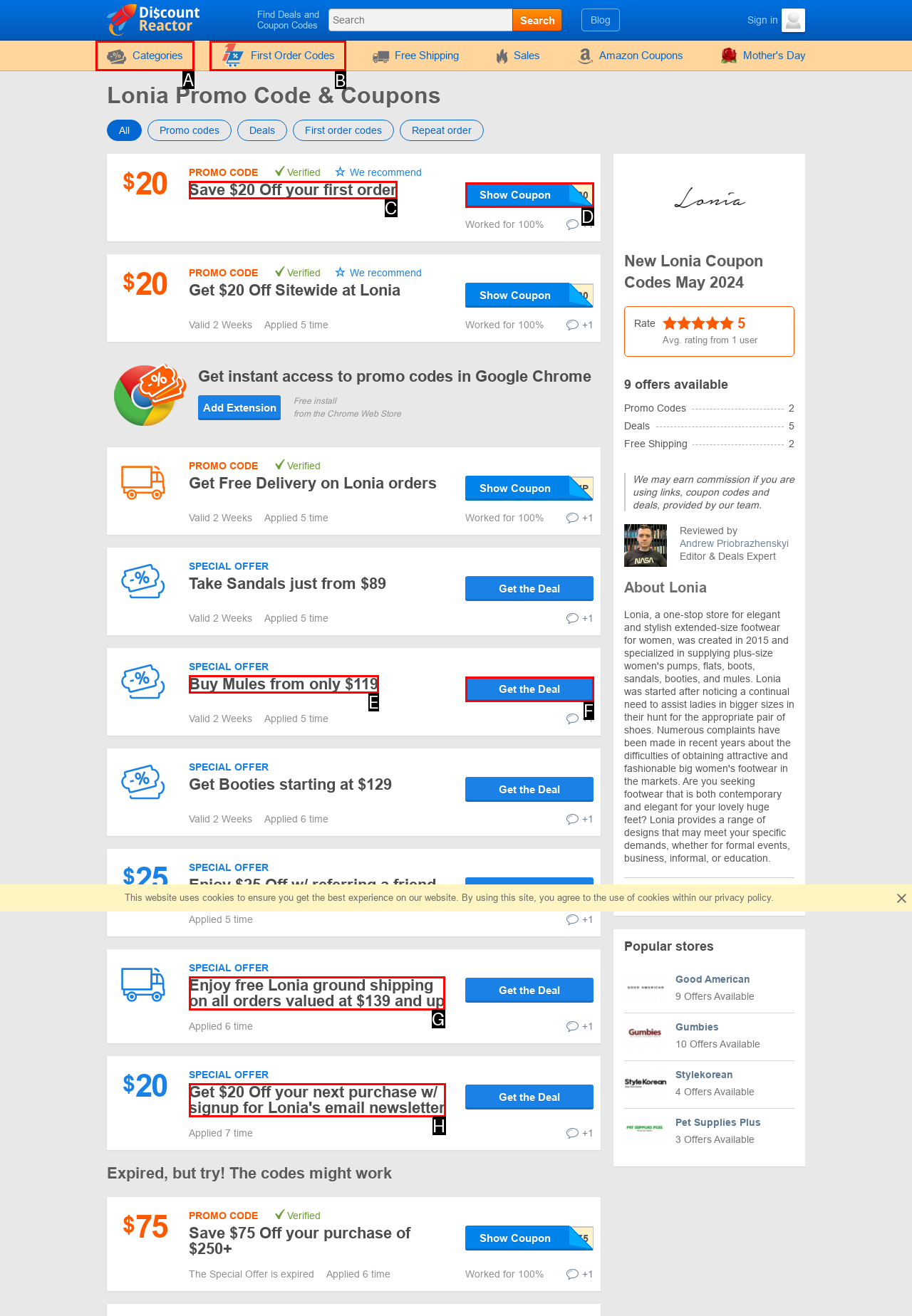Given the task: Click on First Order Codes, point out the letter of the appropriate UI element from the marked options in the screenshot.

B